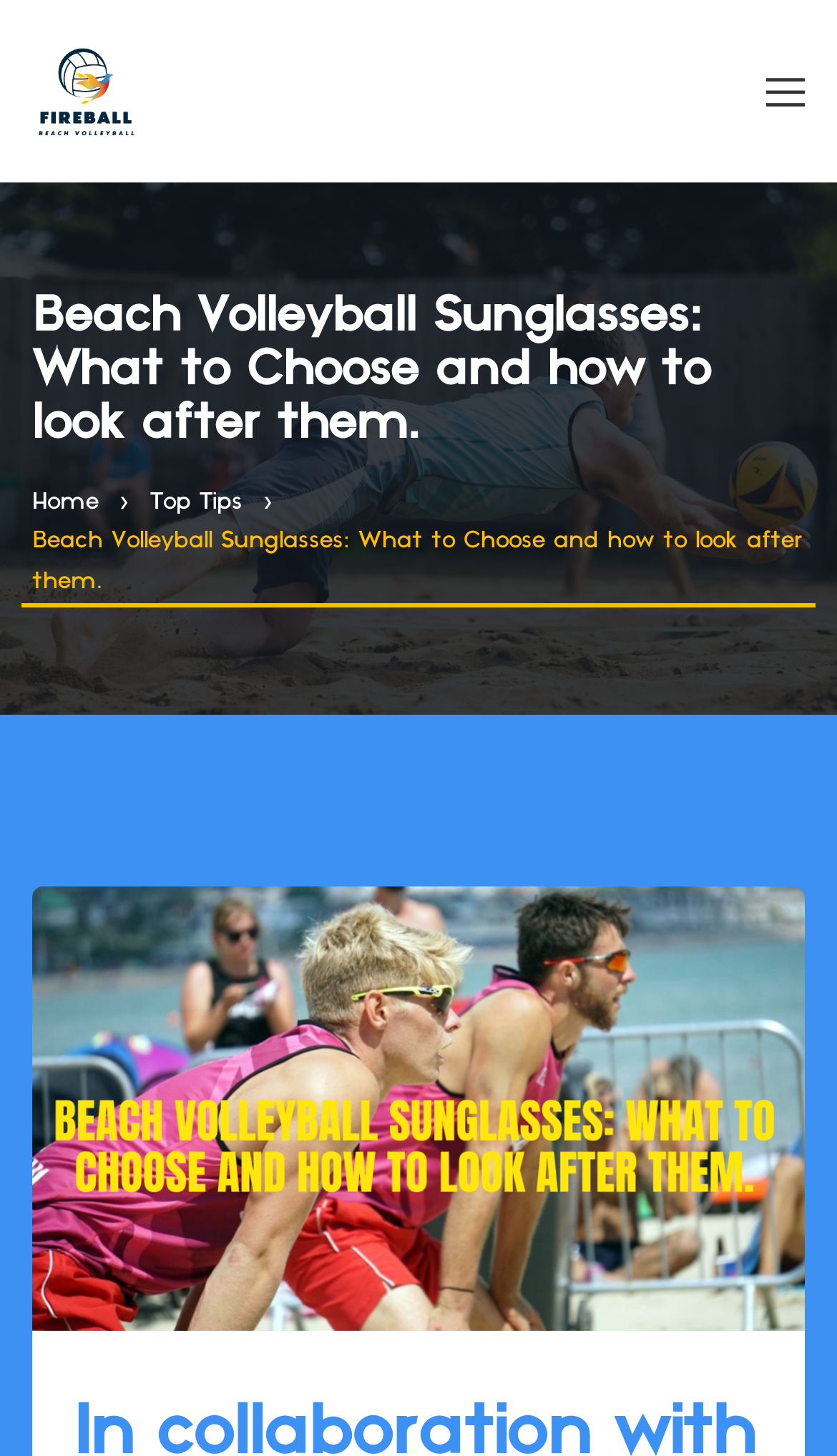Give a concise answer using one word or a phrase to the following question:
What is the name of the website?

Fireball Beach Volleyball